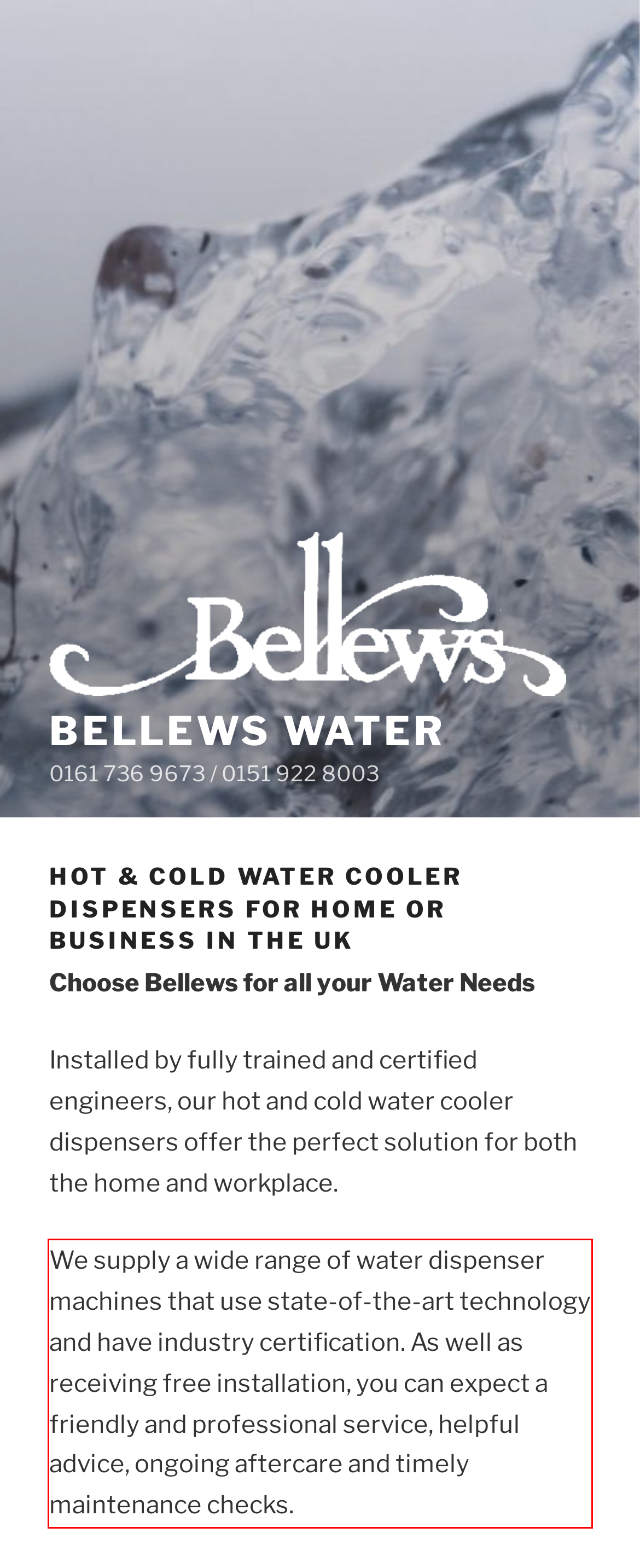Using the provided webpage screenshot, identify and read the text within the red rectangle bounding box.

We supply a wide range of water dispenser machines that use state-of-the-art technology and have industry certification. As well as receiving free installation, you can expect a friendly and professional service, helpful advice, ongoing aftercare and timely maintenance checks.